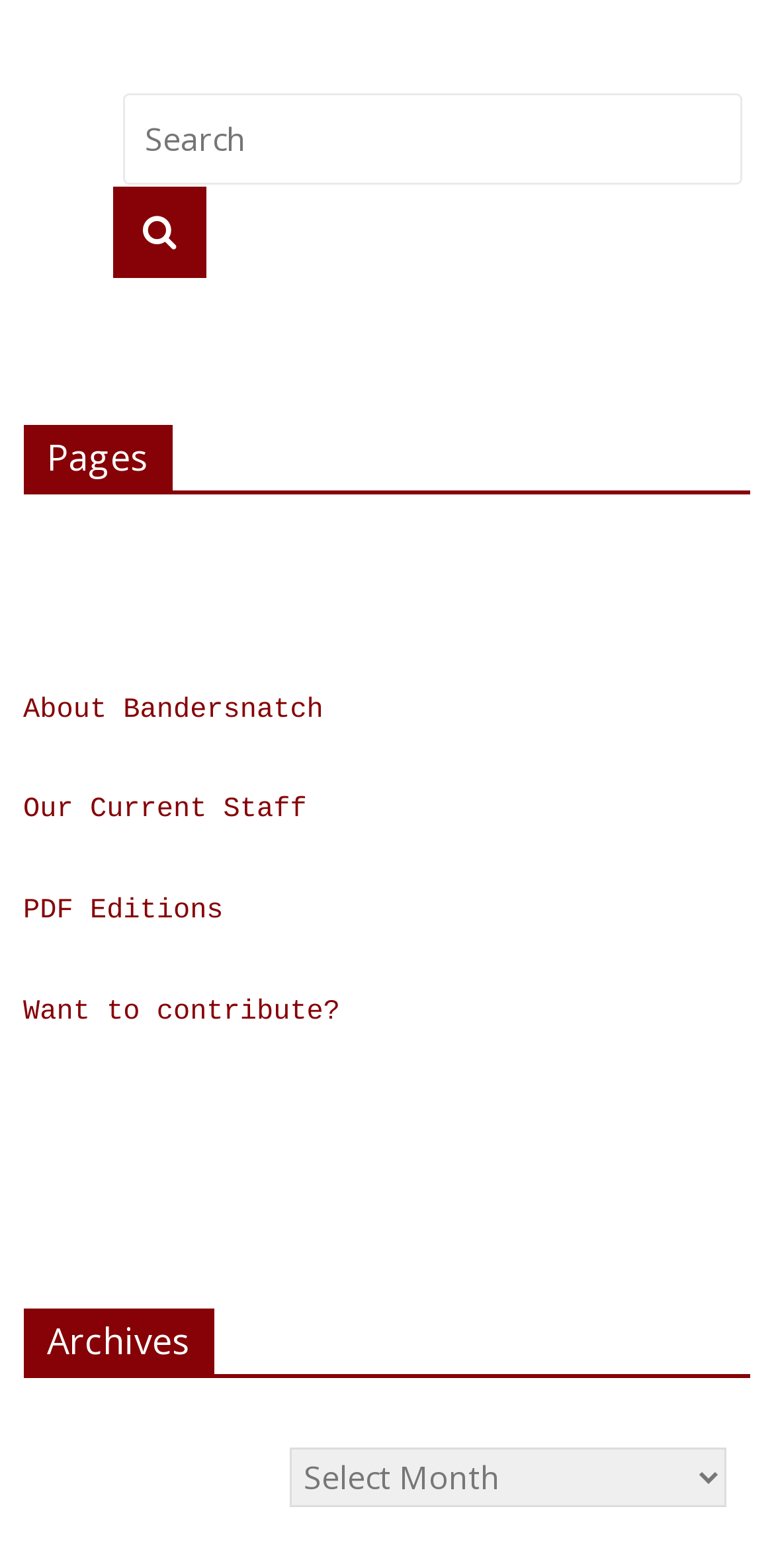Consider the image and give a detailed and elaborate answer to the question: 
What is the second heading on the webpage?

The second heading on the webpage is 'Archives', which is located below the 'Pages' section and has a combobox below it.